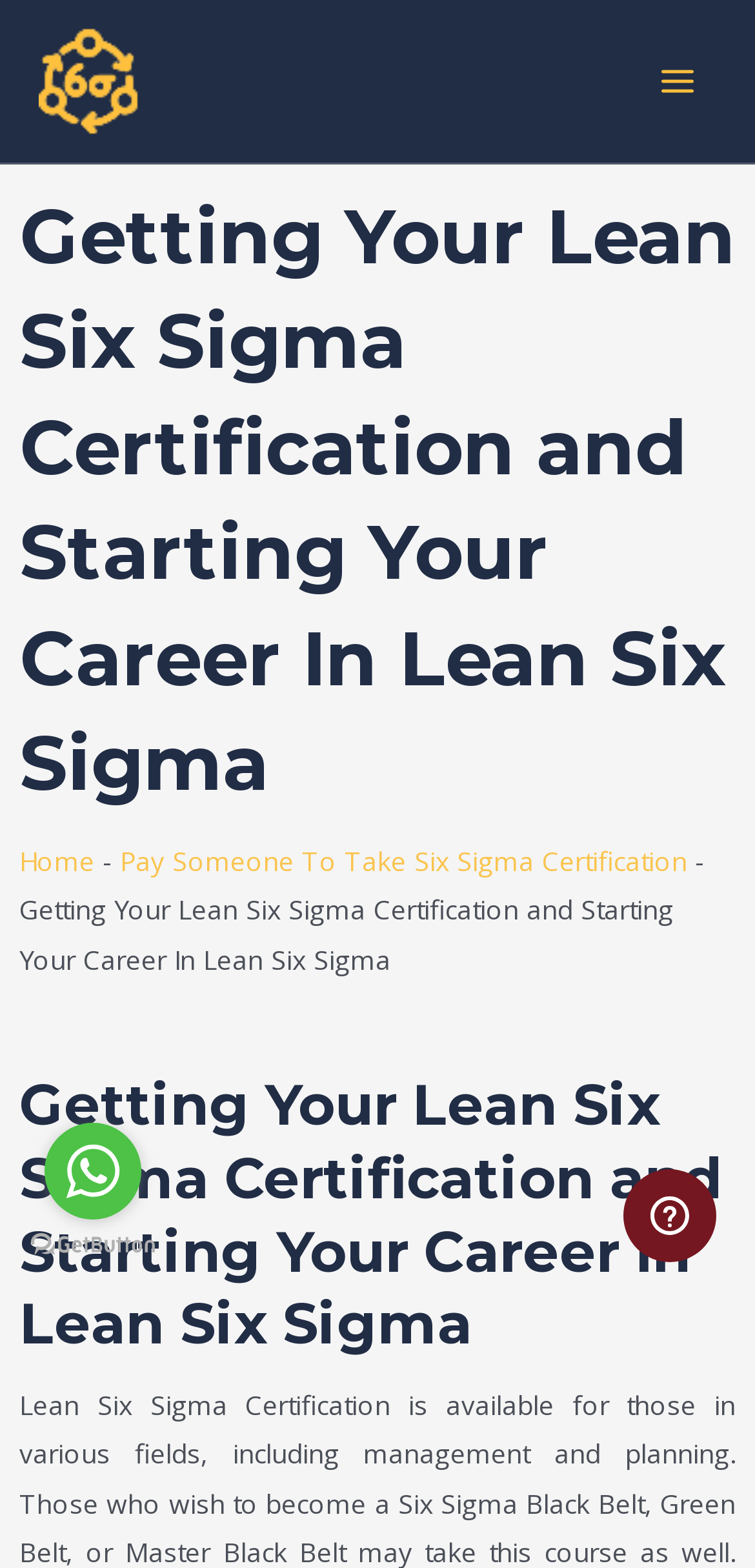Please find and report the primary heading text from the webpage.

Getting Your Lean Six Sigma Certification and Starting Your Career In Lean Six Sigma